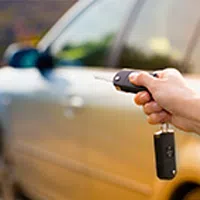Is the automotive locksmith assistance available 24/7?
Based on the image, give a one-word or short phrase answer.

Yes